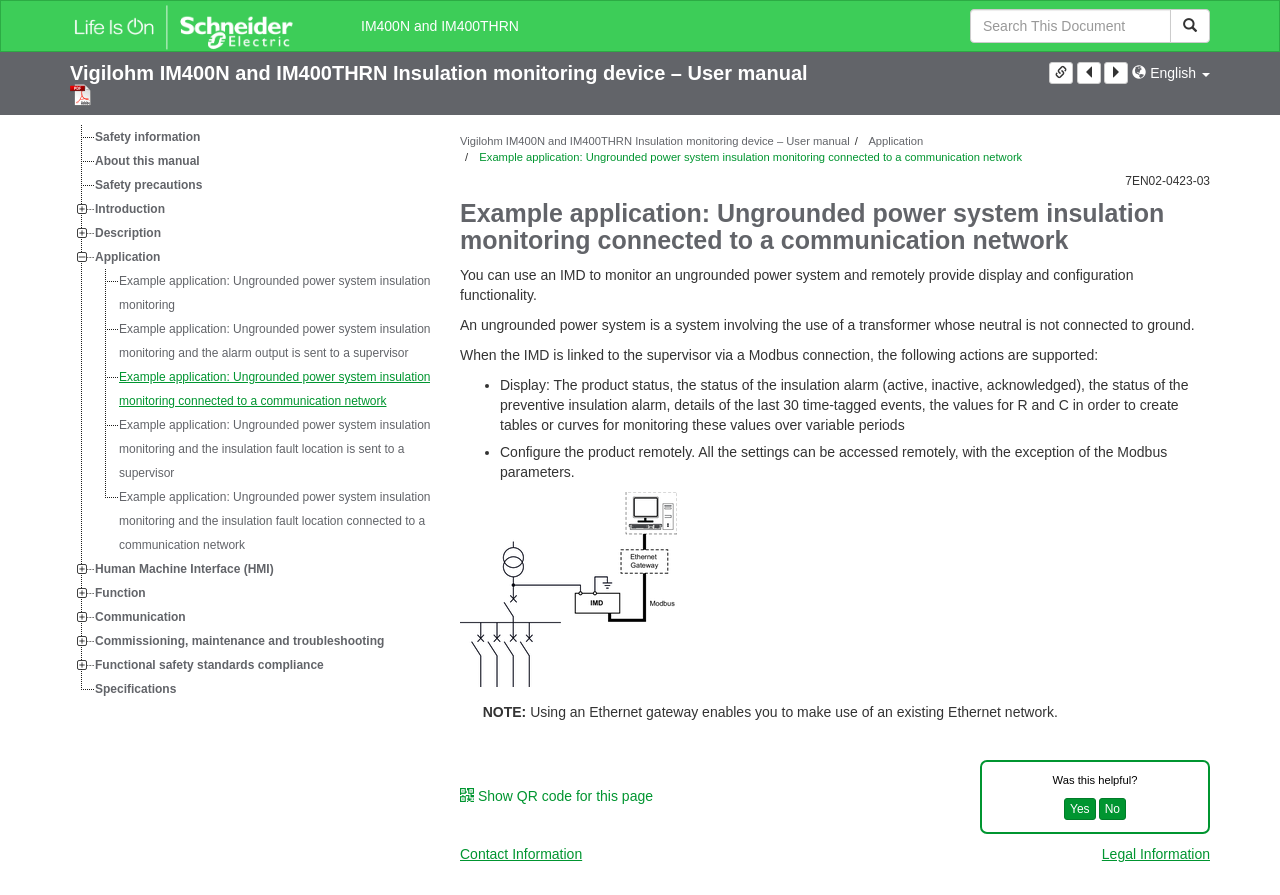Using floating point numbers between 0 and 1, provide the bounding box coordinates in the format (top-left x, top-left y, bottom-right x, bottom-right y). Locate the UI element described here: ← Previous Post

None